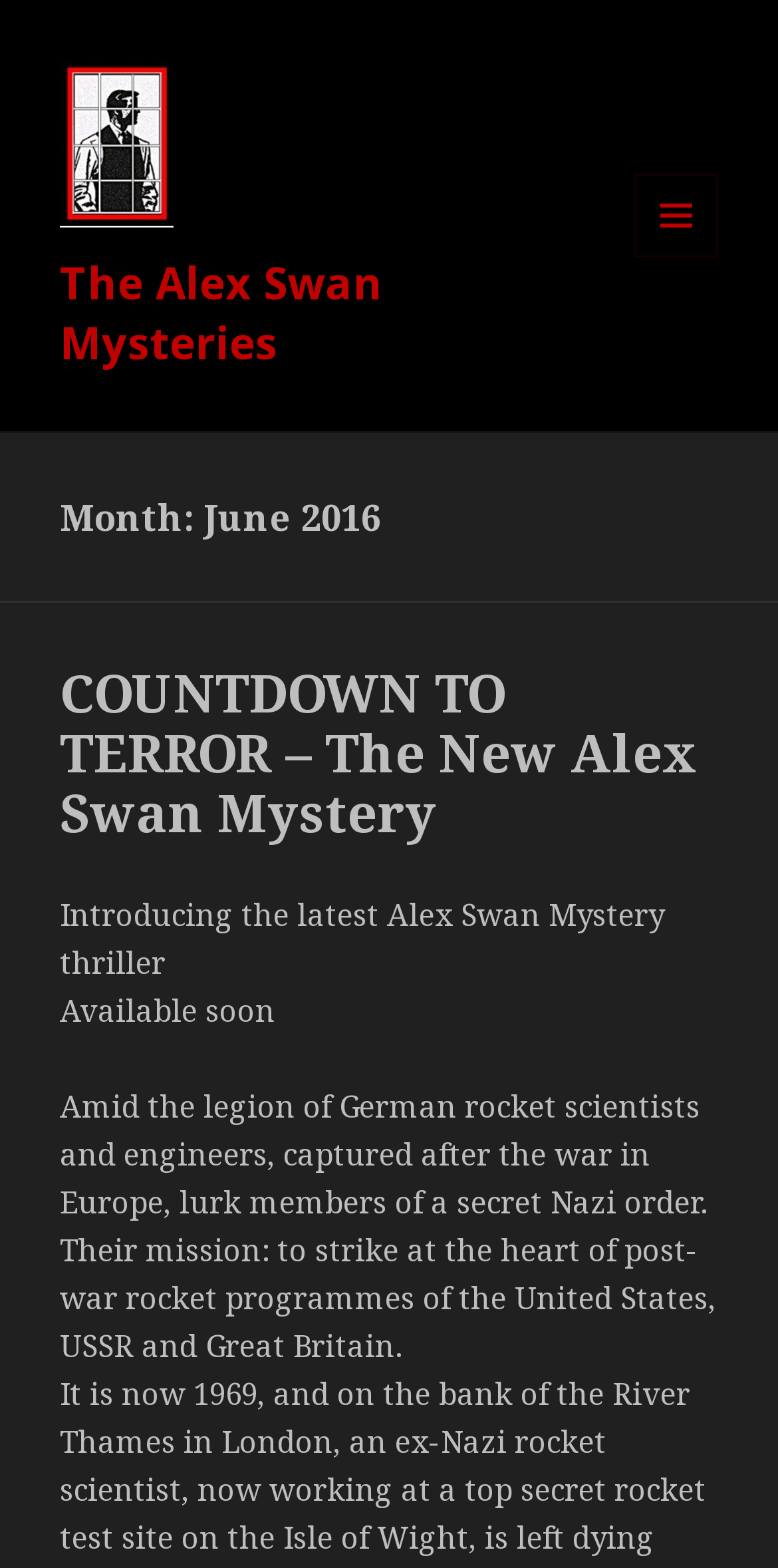With reference to the screenshot, provide a detailed response to the question below:
What is the main plot of the latest Alex Swan Mystery?

I understood the main plot of the latest Alex Swan Mystery by reading the text that describes the plot. The text mentions that members of a secret Nazi order are trying to strike at the heart of post-war rocket programmes of the United States, USSR, and Great Britain, which suggests that the main plot revolves around this theme.